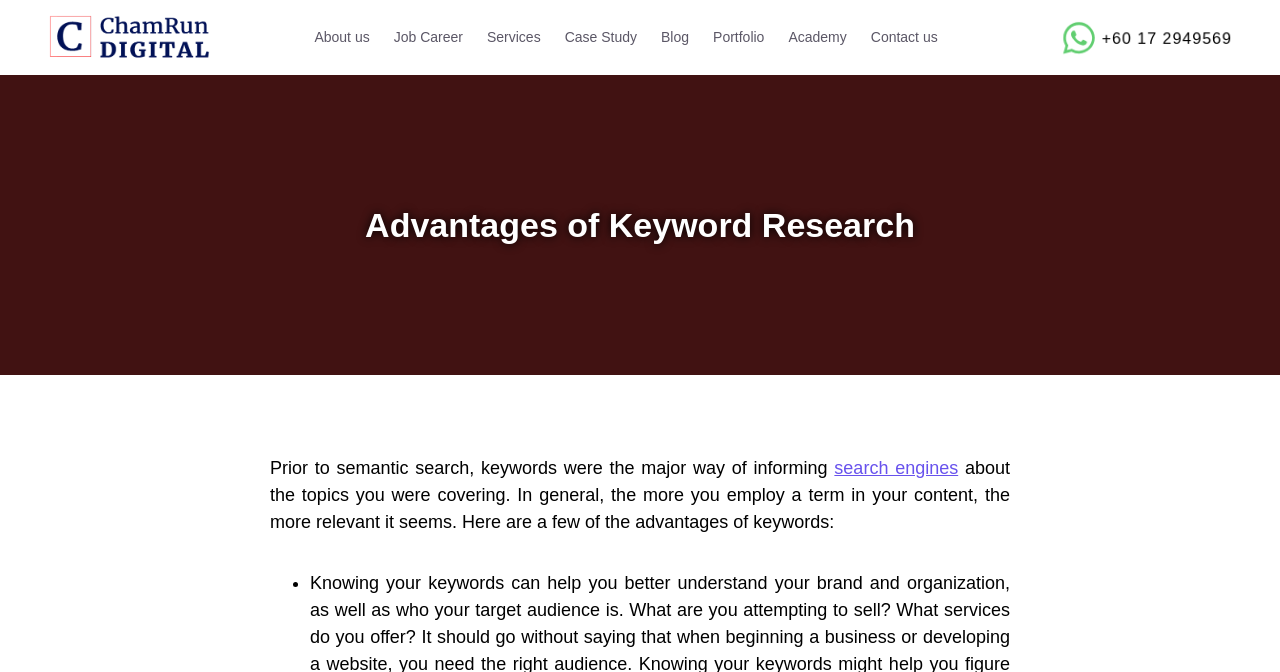How many navigation links are at the top of the page?
Answer the question with as much detail as possible.

I determined the answer by counting the link elements at the top of the page, which are 'About us', 'Job Career', 'Services', 'Case Study', 'Blog', 'Portfolio', 'Academy', and 'Contact us', totaling 9 navigation links.